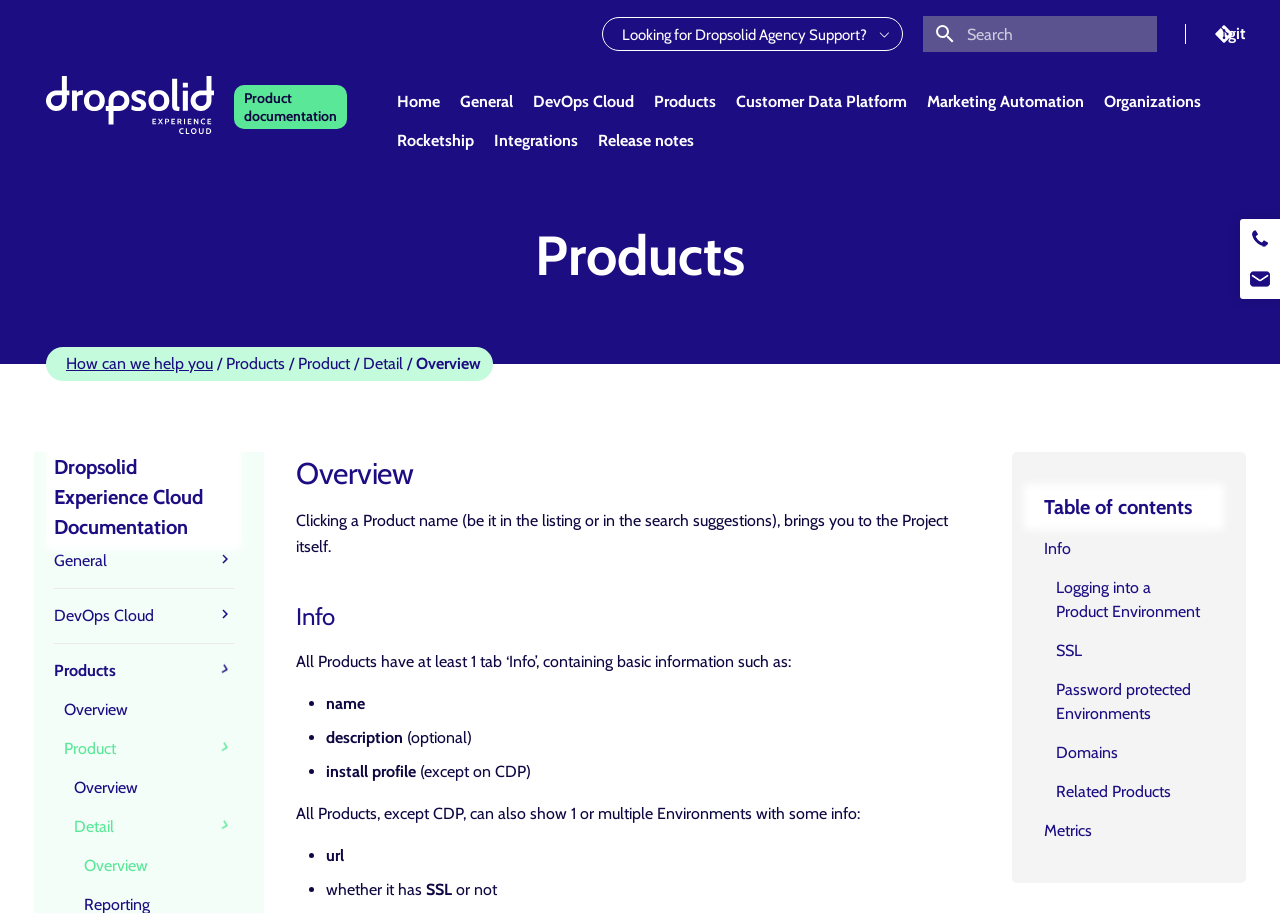What is the purpose of the 'Info' tab in a Product?
Please look at the screenshot and answer using one word or phrase.

containing basic information